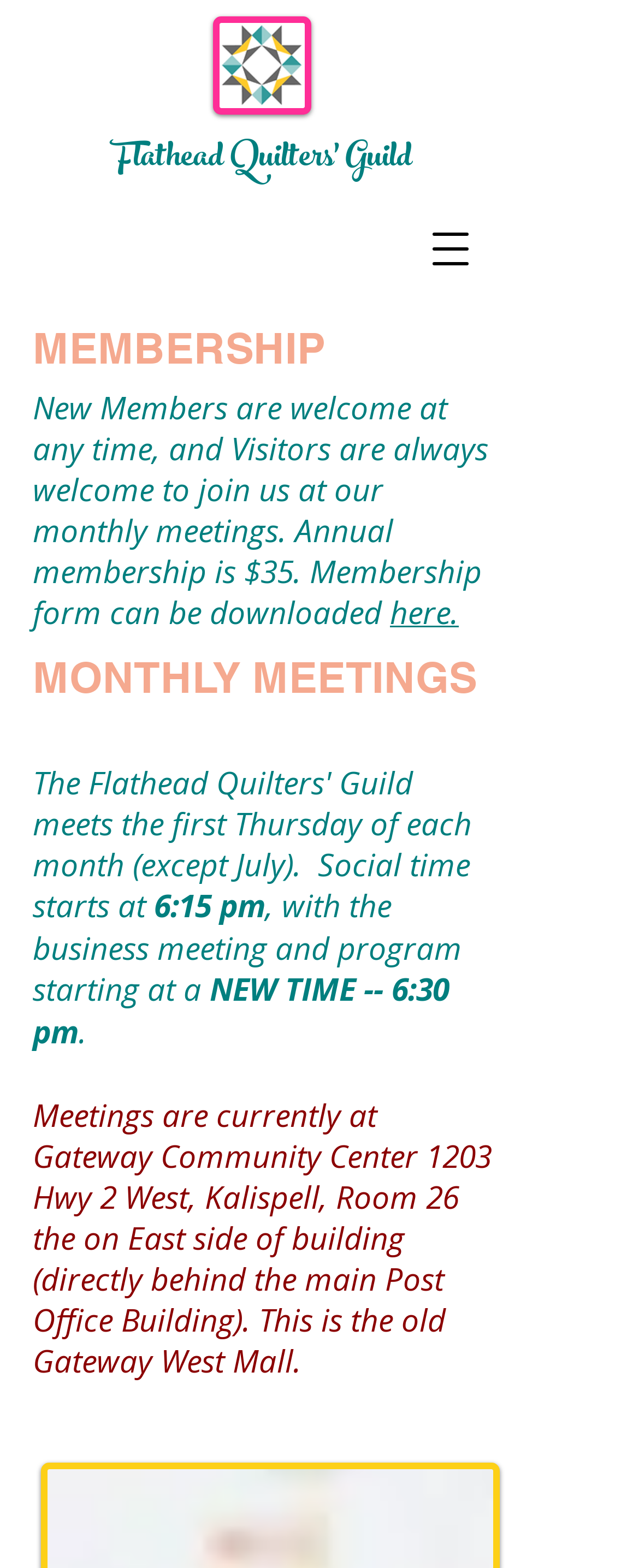Extract the bounding box coordinates for the HTML element that matches this description: "Flathead Quilters' Guild". The coordinates should be four float numbers between 0 and 1, i.e., [left, top, right, bottom].

[0.175, 0.08, 0.645, 0.124]